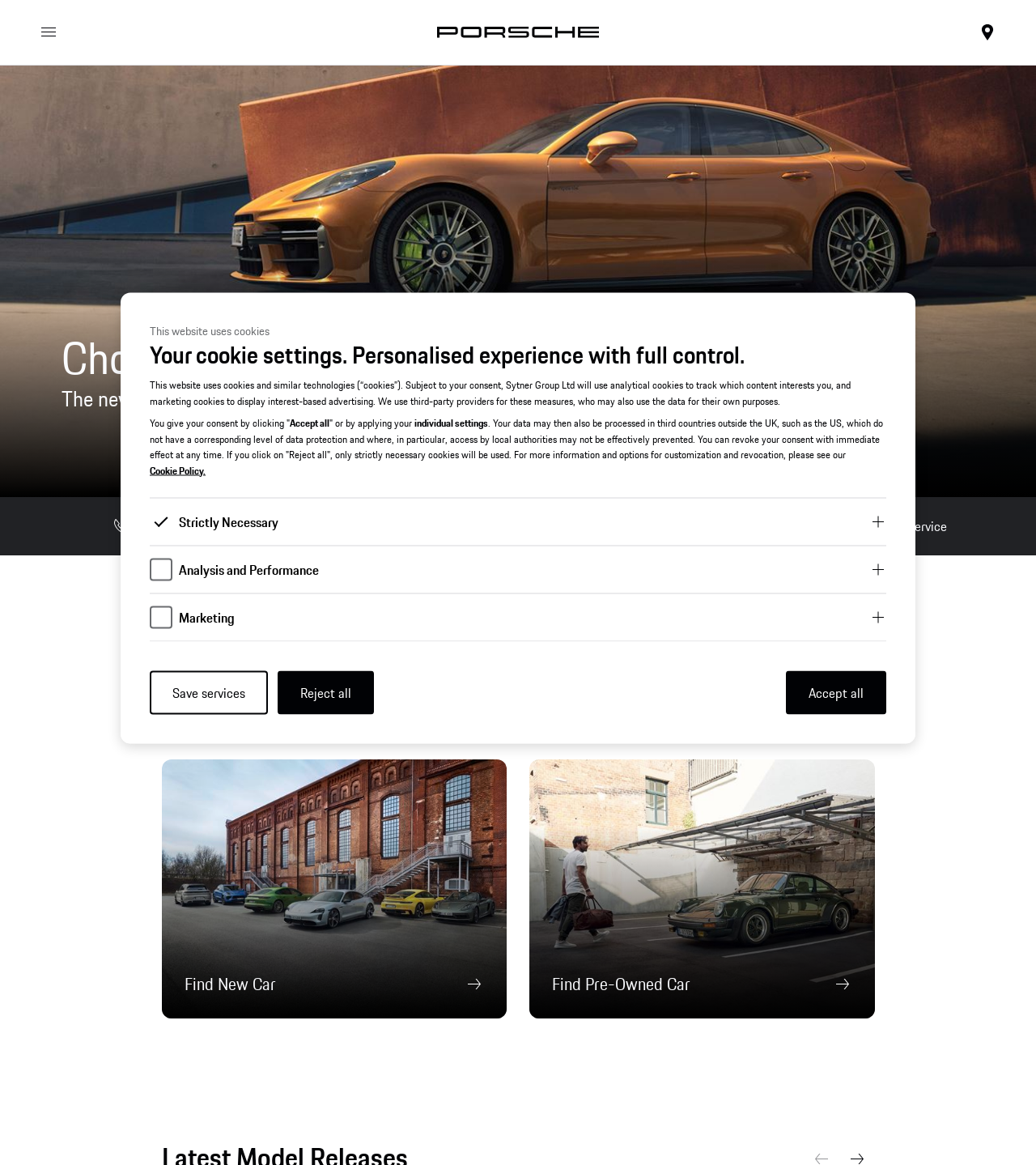Please give a succinct answer to the question in one word or phrase:
What happens if I click 'Reject all'?

Only strictly necessary cookies will be used